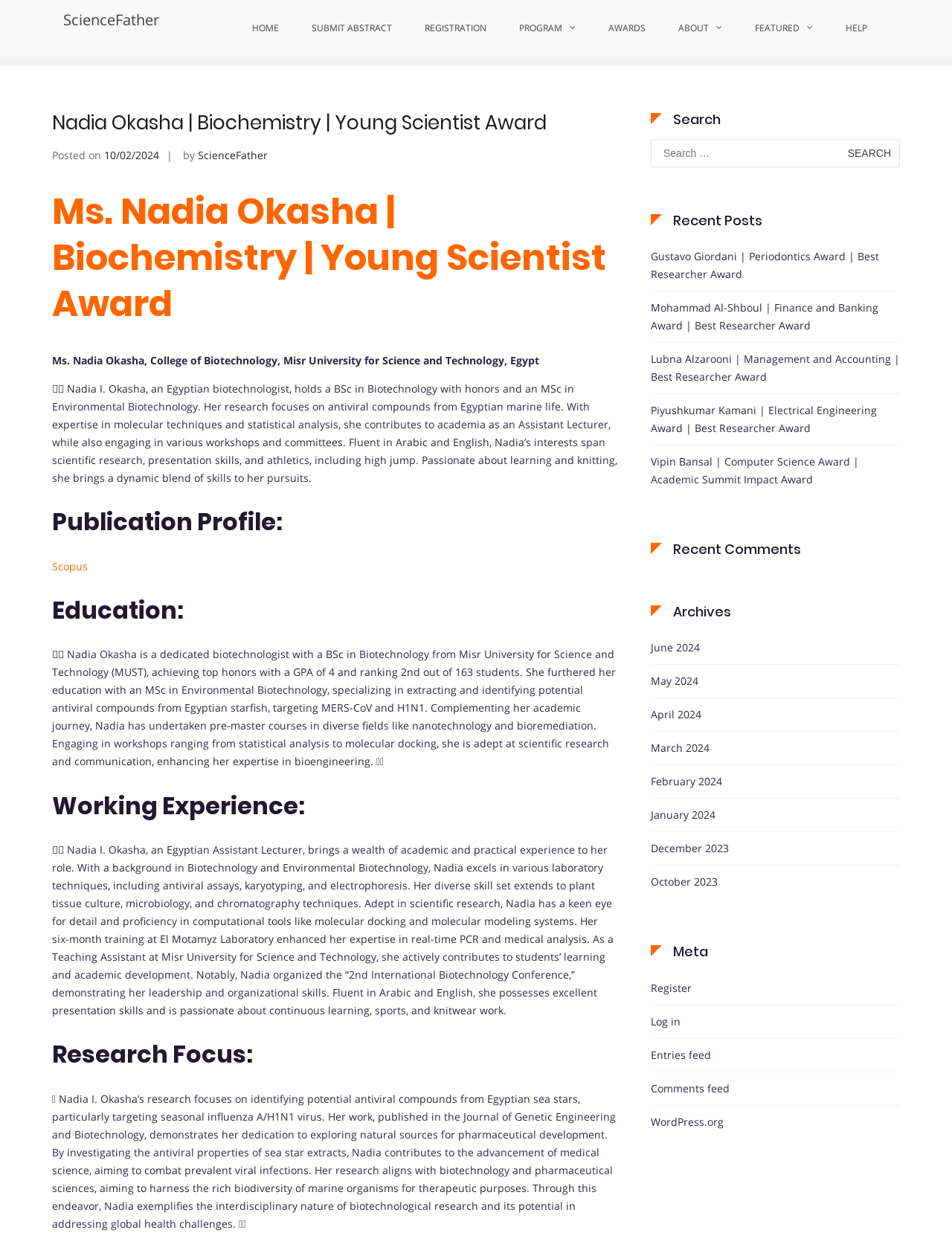Bounding box coordinates are specified in the format (top-left x, top-left y, bottom-right x, bottom-right y). All values are floating point numbers bounded between 0 and 1. Please provide the bounding box coordinate of the region this sentence describes: February 2024

[0.684, 0.617, 0.759, 0.631]